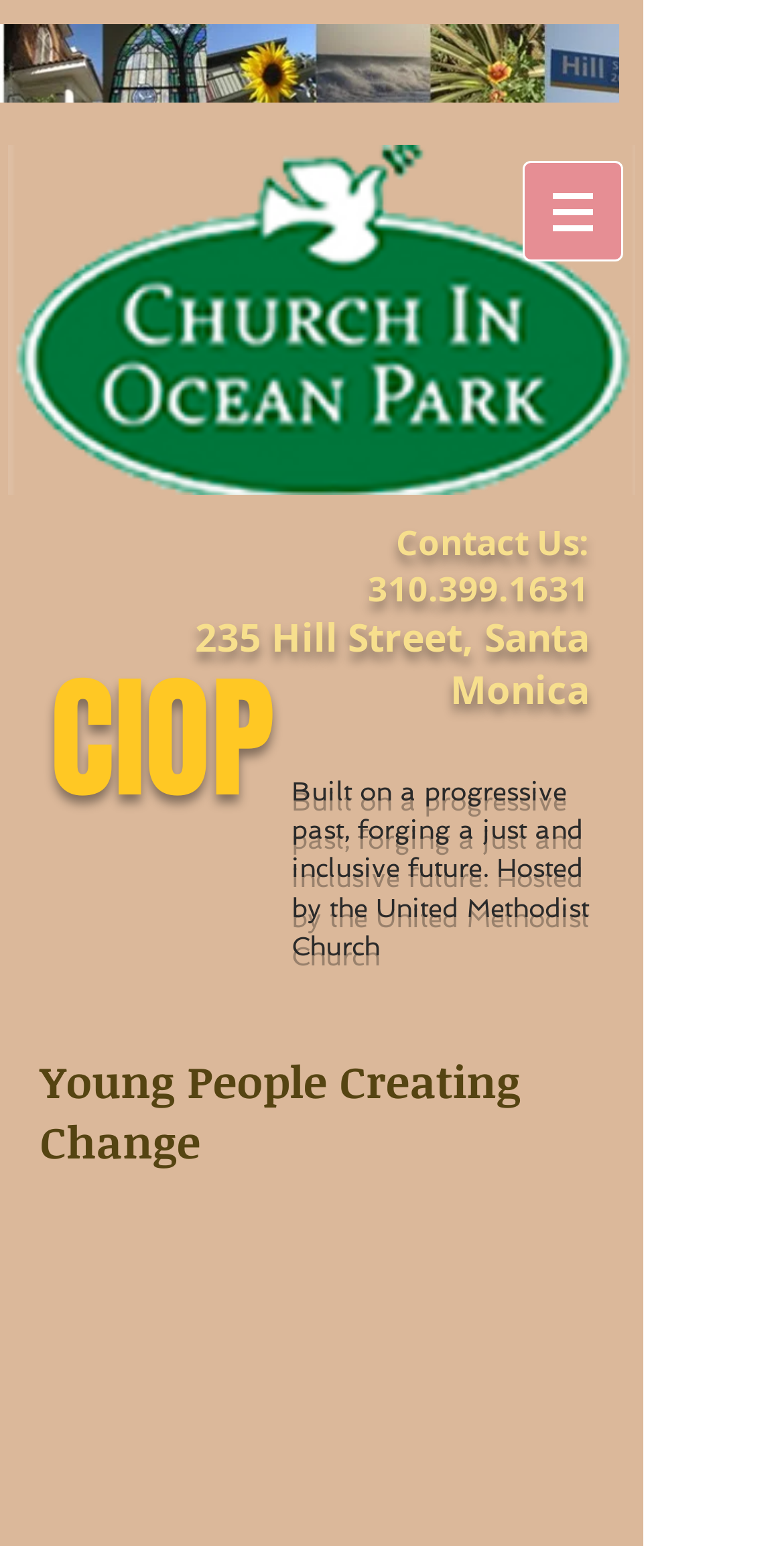What is the name of the organization?
Based on the content of the image, thoroughly explain and answer the question.

I found the name of the organization by looking at the heading element that says 'CIOP' and noticing that it is a prominent element on the page, likely indicating the name of the organization.